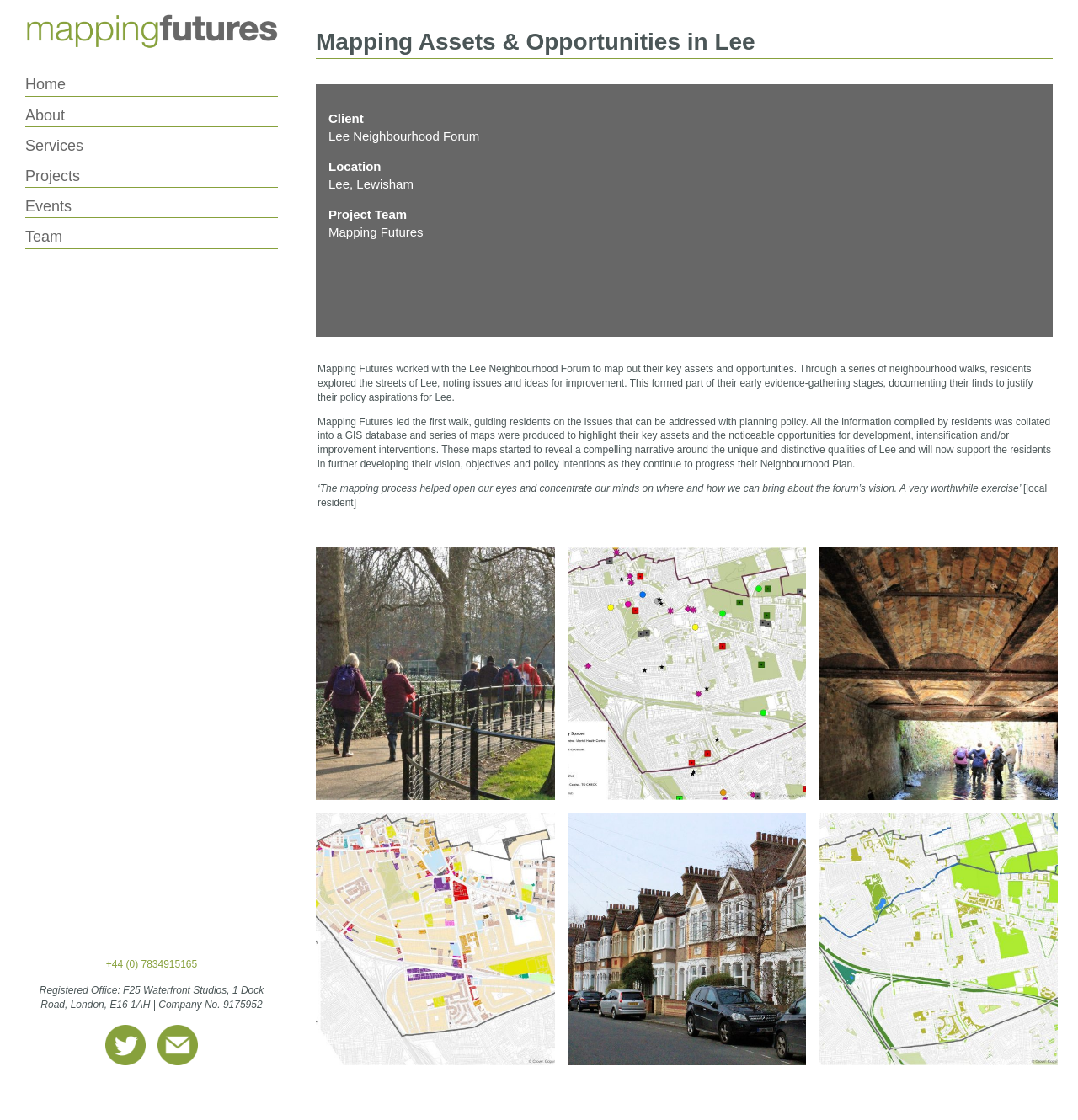Answer the question briefly using a single word or phrase: 
What is the name of the client?

Lee Neighbourhood Forum